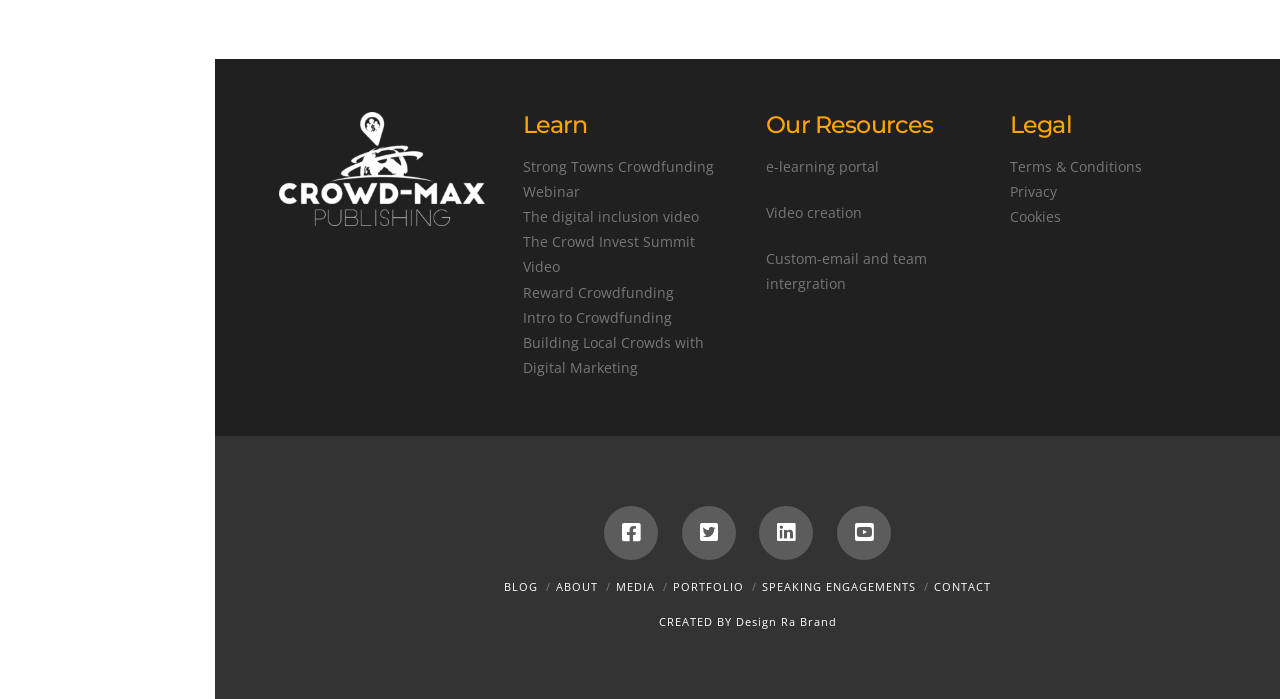How many links are under 'Learn'?
Please provide a single word or phrase based on the screenshot.

7